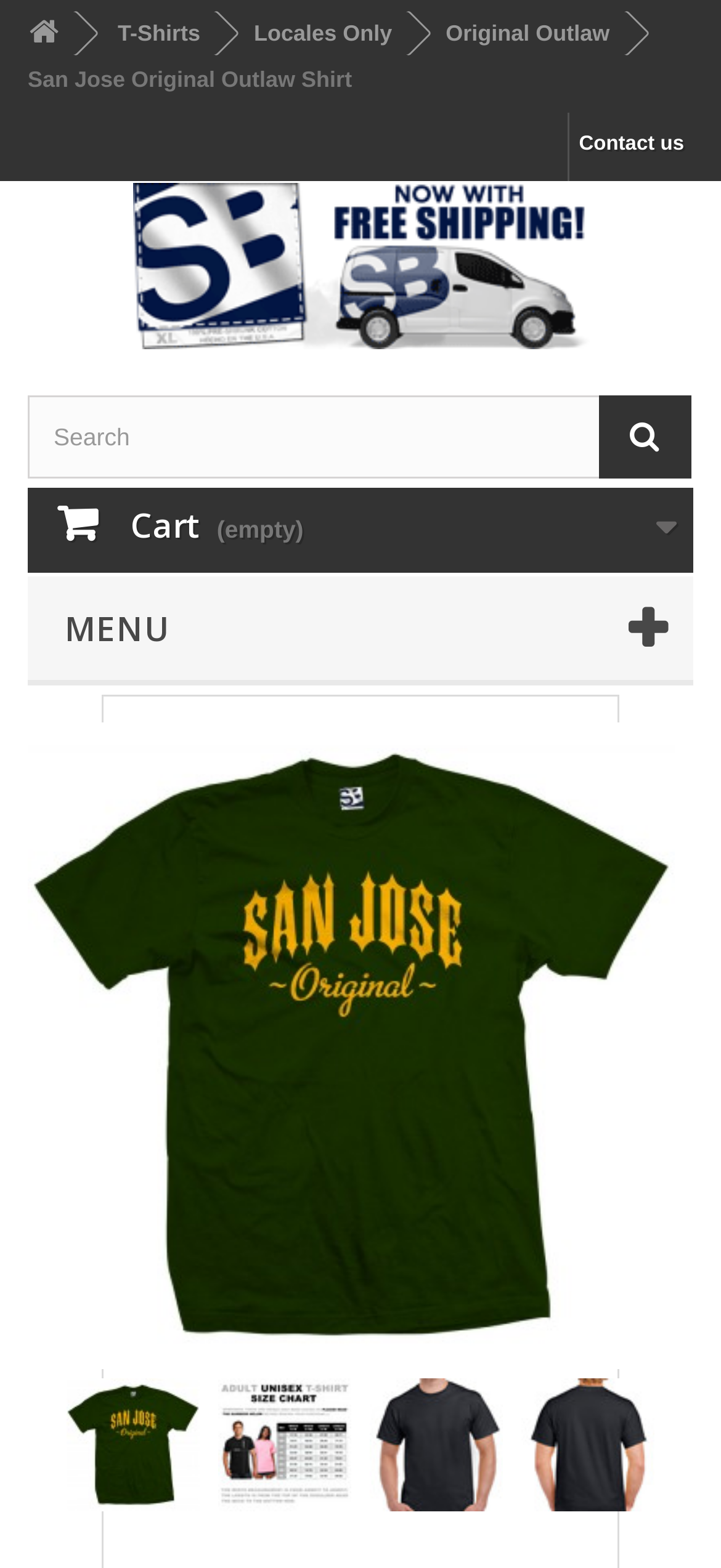Locate the bounding box of the UI element described in the following text: "Cart 0 Product Products (empty)".

[0.038, 0.311, 0.962, 0.365]